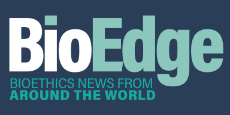Describe the scene depicted in the image with great detail.

The image features the logo of BioEdge, a publication dedicated to bioethics news from around the globe. The logo prominently displays the word "BioEdge" in bold, modern typography, with the words "BIOETHICS NEWS FROM AROUND THE WORLD" positioned below in a lighter font. The background is a dark blue, providing contrast that enhances the visibility of the text. This visual identity reflects the focus of BioEdge on delivering timely and critical insights into contemporary bioethical issues.